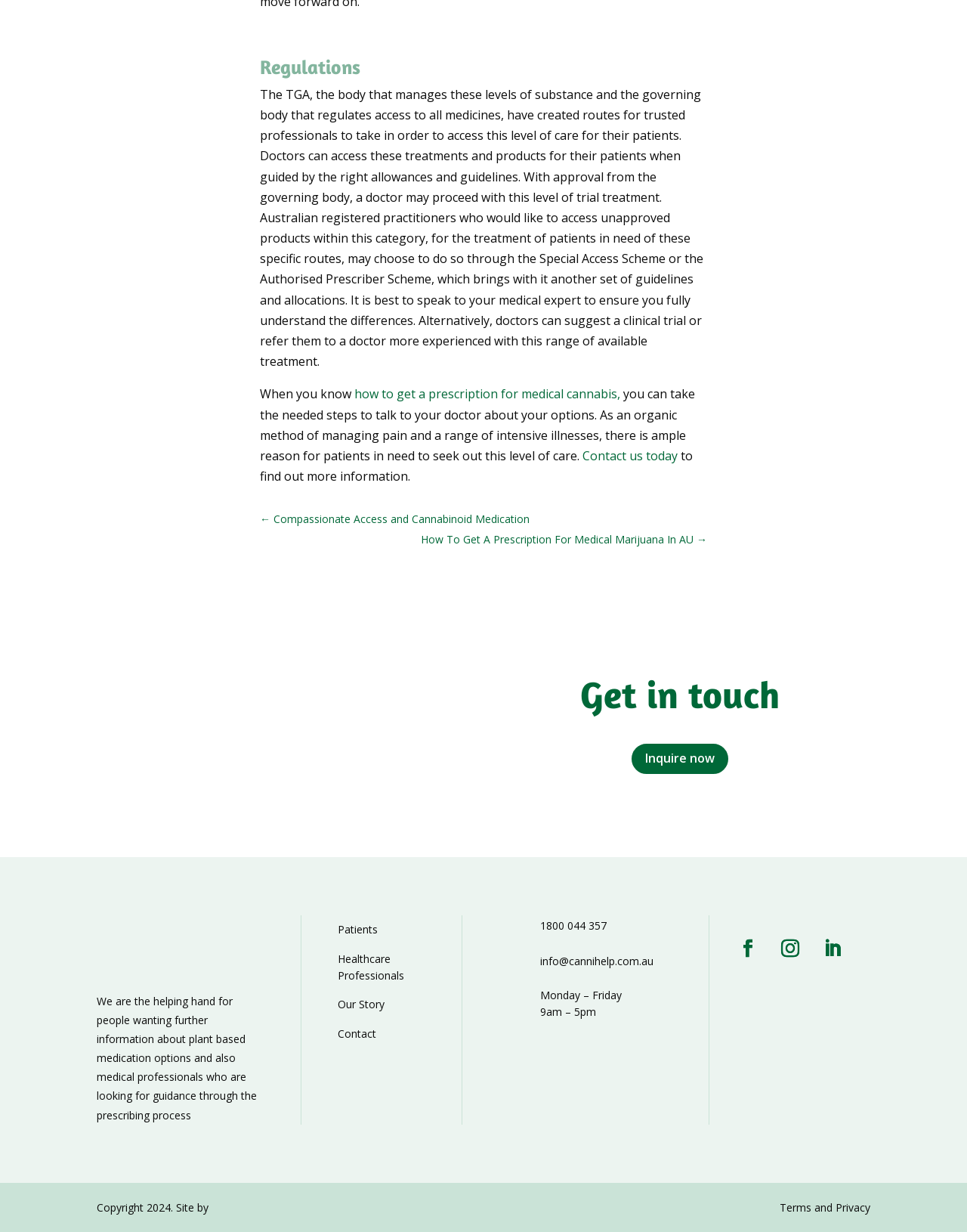What is the phone number to inquire about medical cannabis? Based on the image, give a response in one word or a short phrase.

1800 044 357